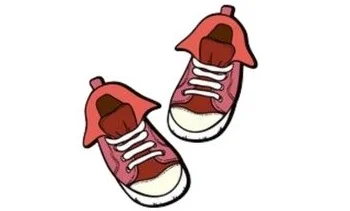What is the purpose of cleaning the shoes?
Please respond to the question thoroughly and include all relevant details.

According to the caption, keeping the shoes clean is important in educational settings to maintain a tidy appearance and adhere to the proper dress code.